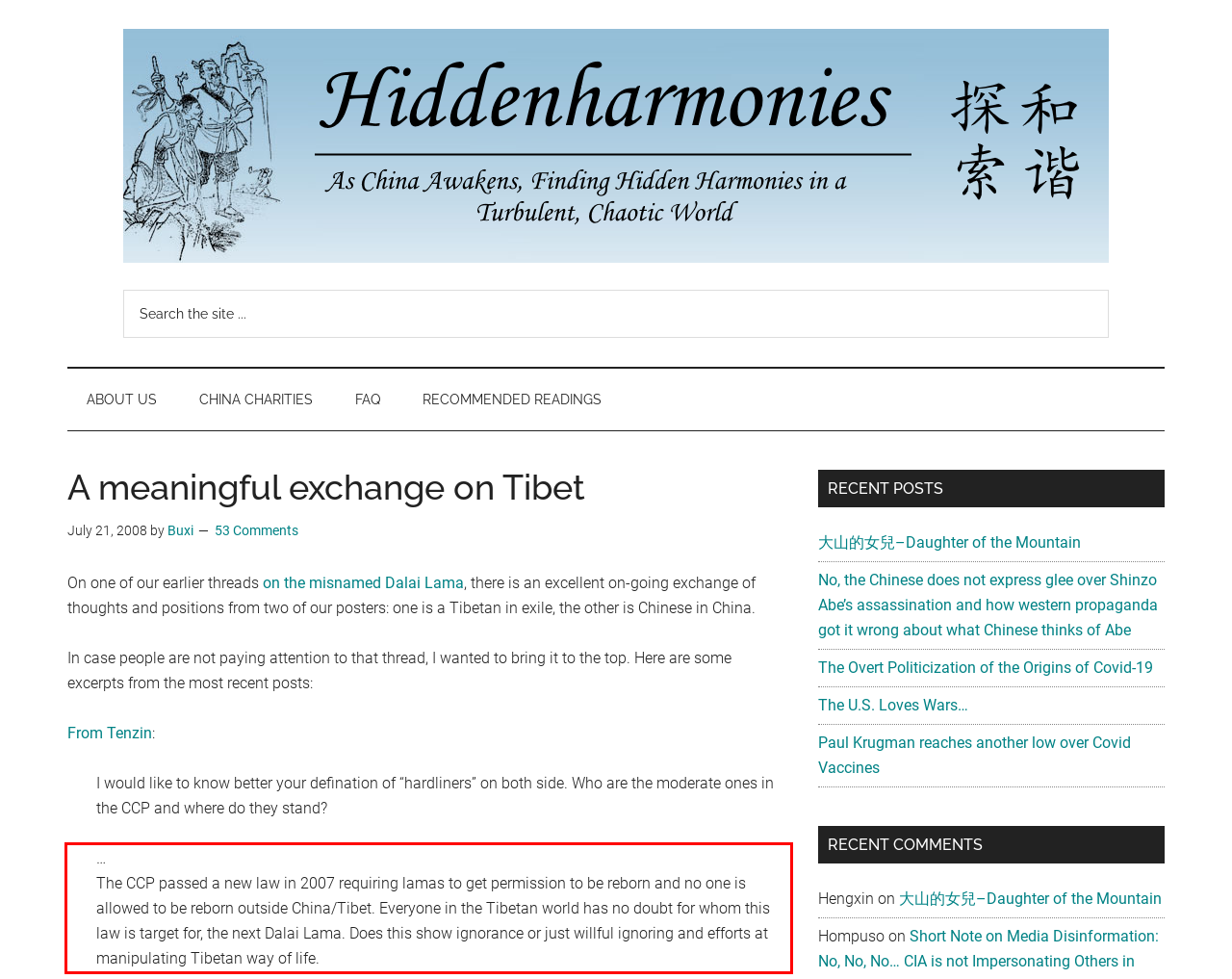Examine the webpage screenshot, find the red bounding box, and extract the text content within this marked area.

… The CCP passed a new law in 2007 requiring lamas to get permission to be reborn and no one is allowed to be reborn outside China/Tibet. Everyone in the Tibetan world has no doubt for whom this law is target for, the next Dalai Lama. Does this show ignorance or just willful ignoring and efforts at manipulating Tibetan way of life.